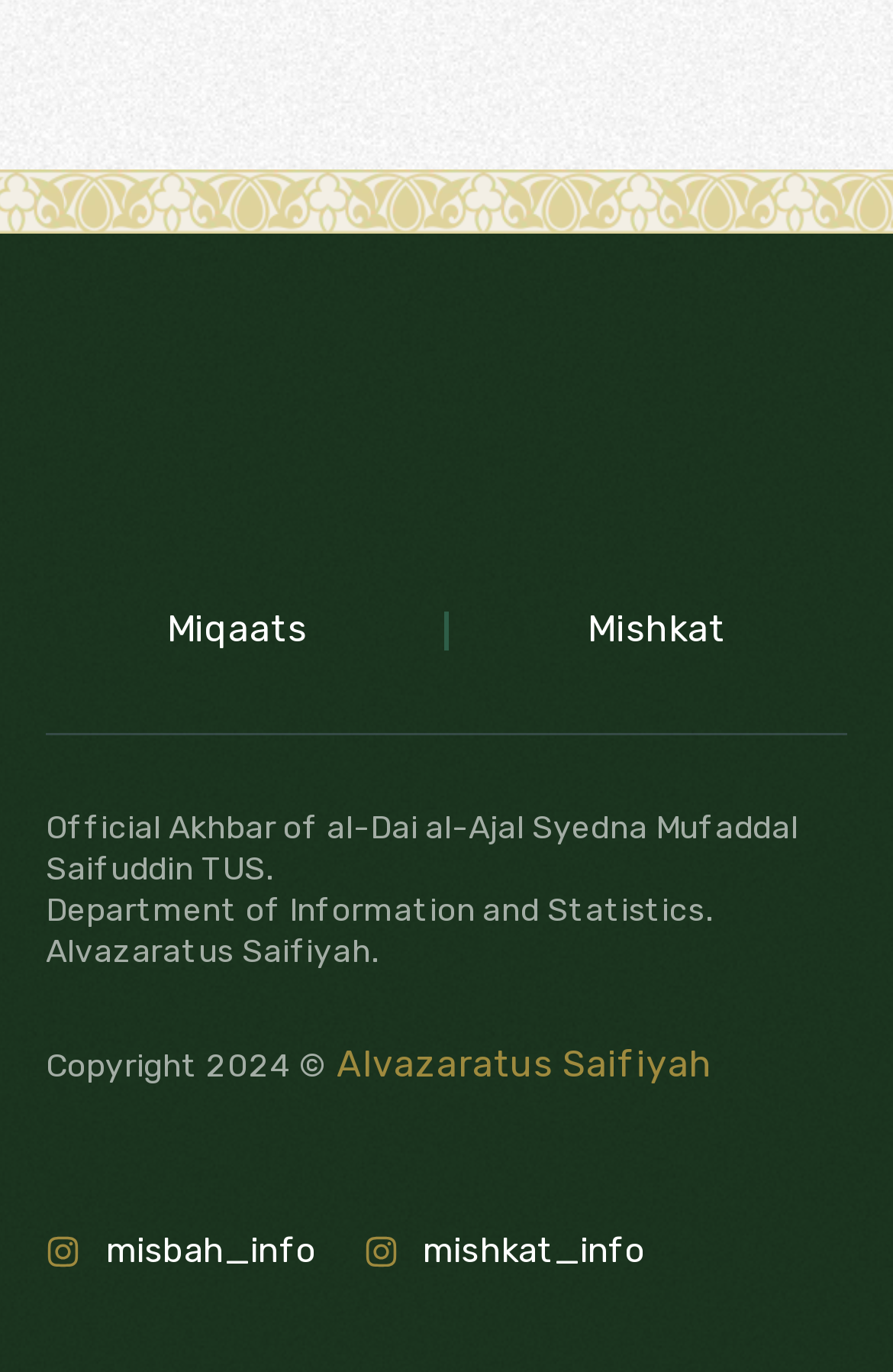Given the description of the UI element: "Alvazaratus Saifiyah", predict the bounding box coordinates in the form of [left, top, right, bottom], with each value being a float between 0 and 1.

[0.366, 0.759, 0.798, 0.791]